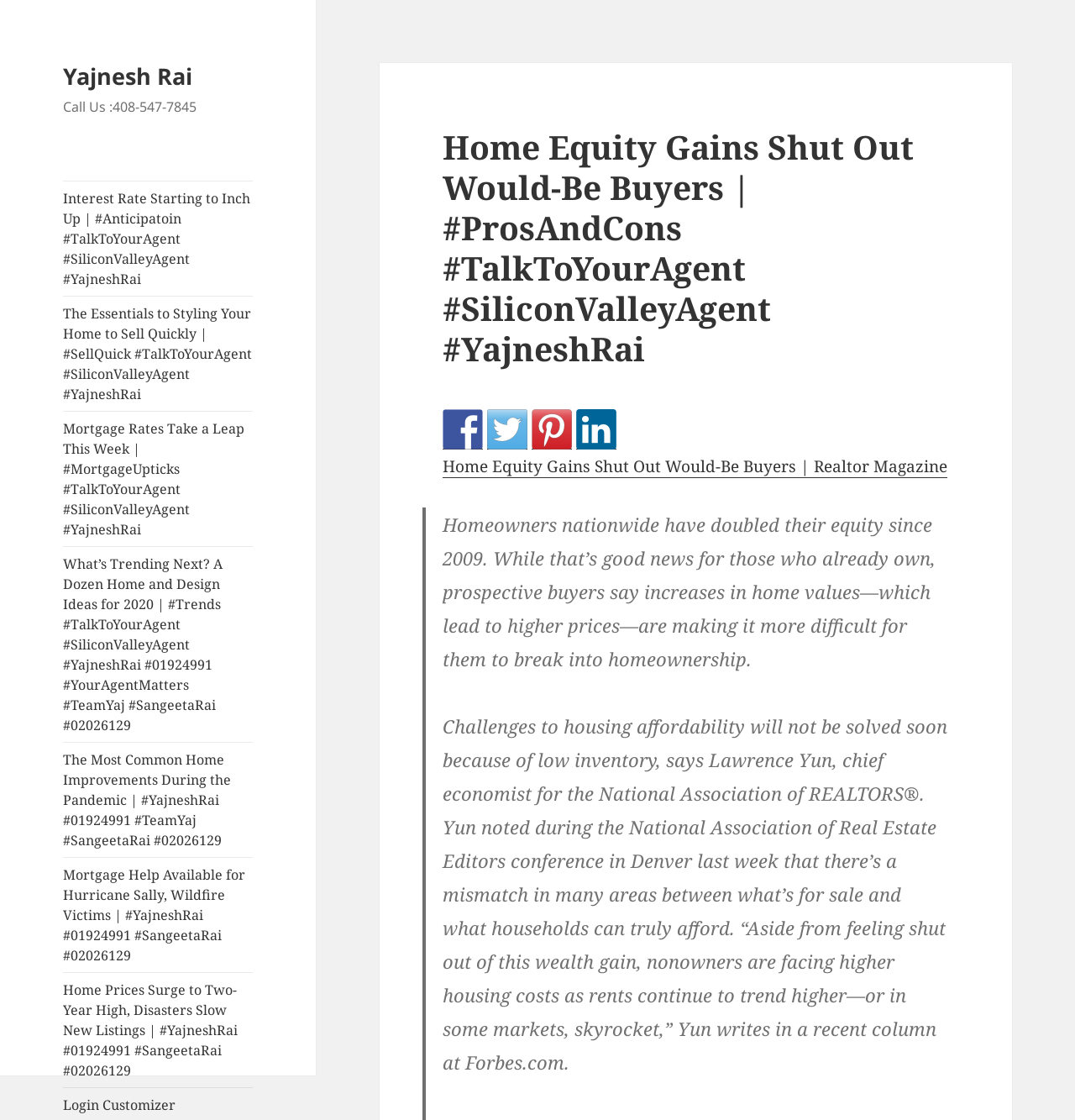Please find the bounding box coordinates of the element that must be clicked to perform the given instruction: "Click on HOME". The coordinates should be four float numbers from 0 to 1, i.e., [left, top, right, bottom].

None